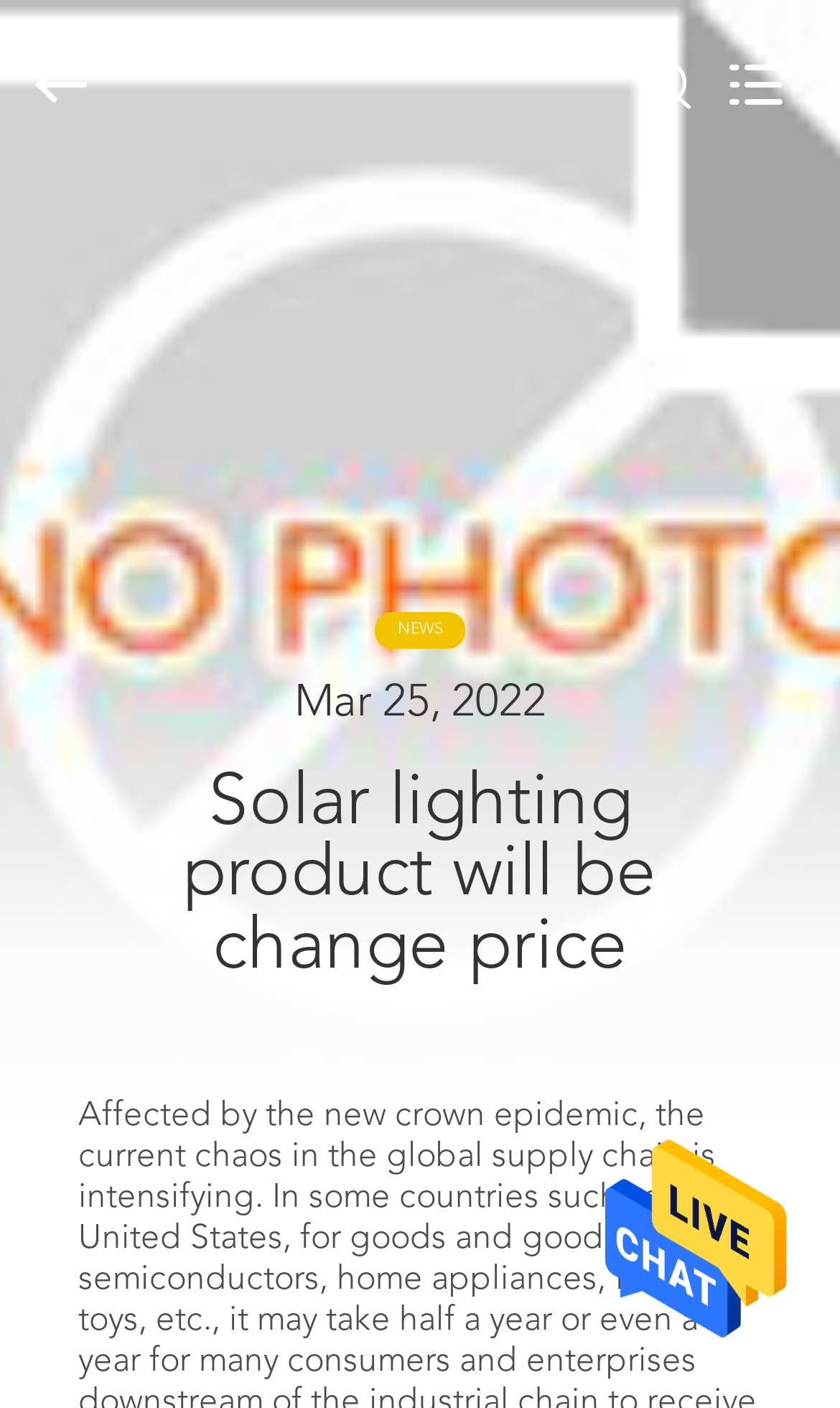What is the purpose of the searchbox?
Provide an in-depth and detailed explanation in response to the question.

The searchbox has a placeholder text 'Search what you want', suggesting that it is used to search for specific content on the webpage.